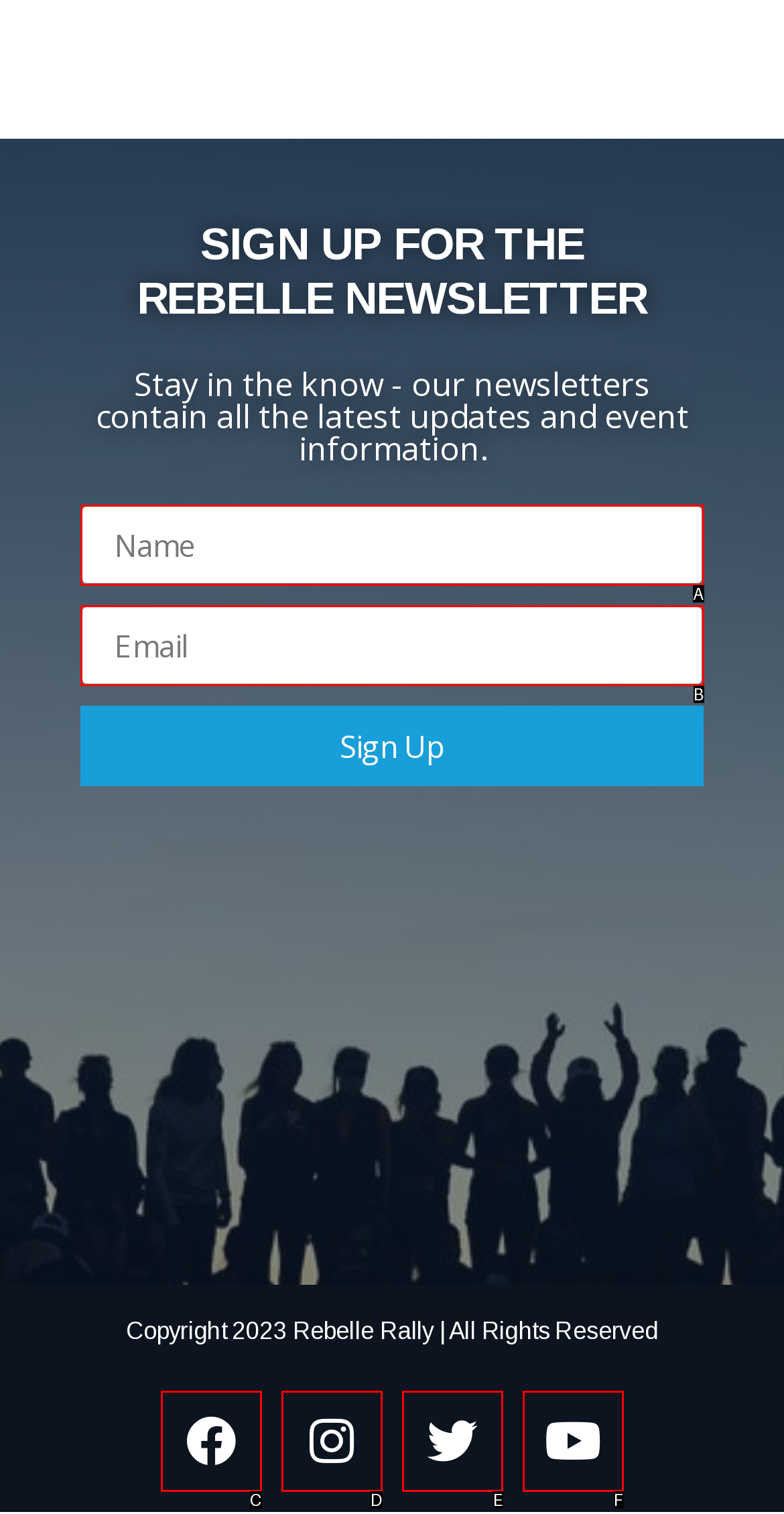Determine the UI element that matches the description: Youtube
Answer with the letter from the given choices.

F